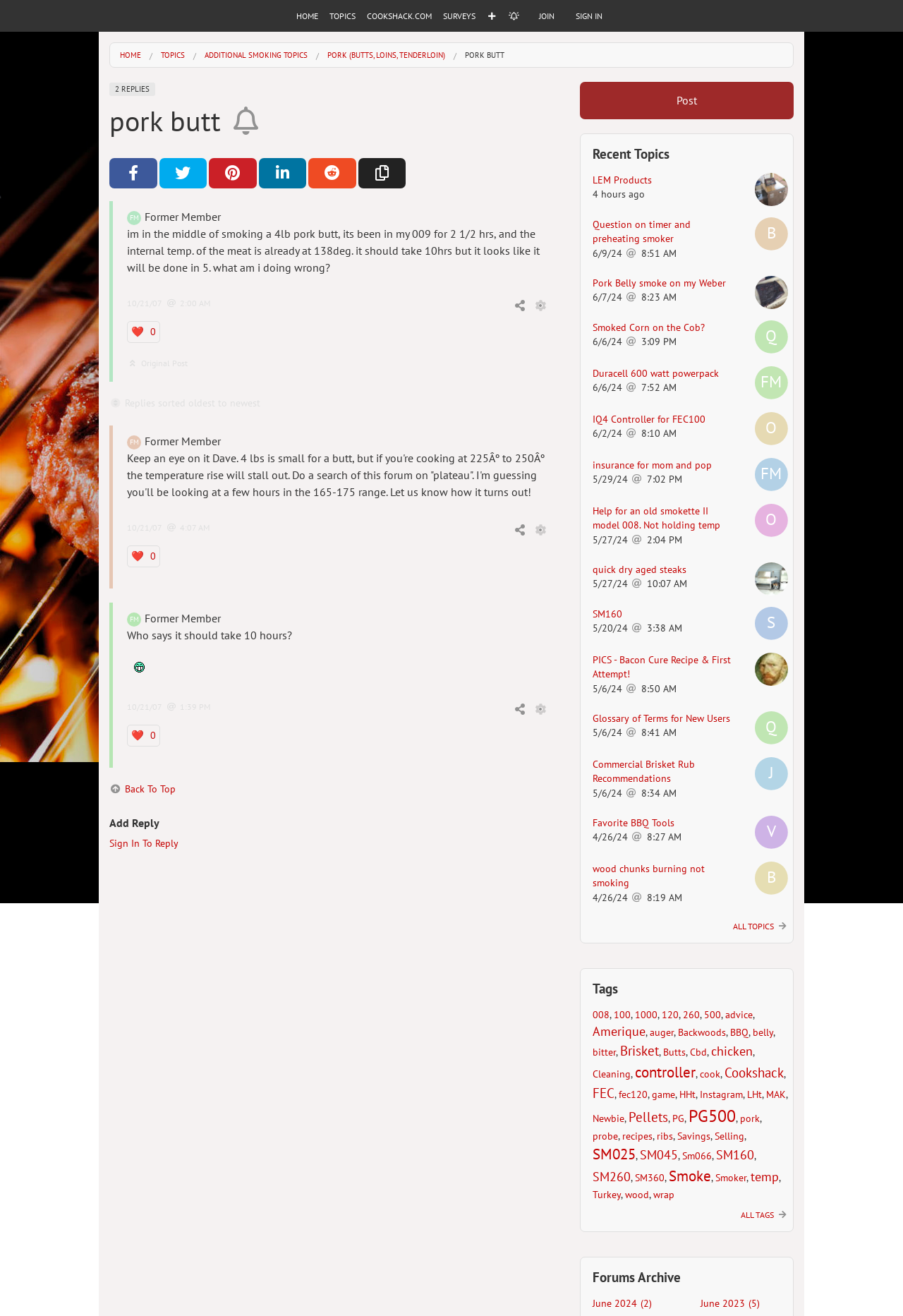What is the name of the smoker brand mentioned on the webpage?
Refer to the screenshot and respond with a concise word or phrase.

Cookshack